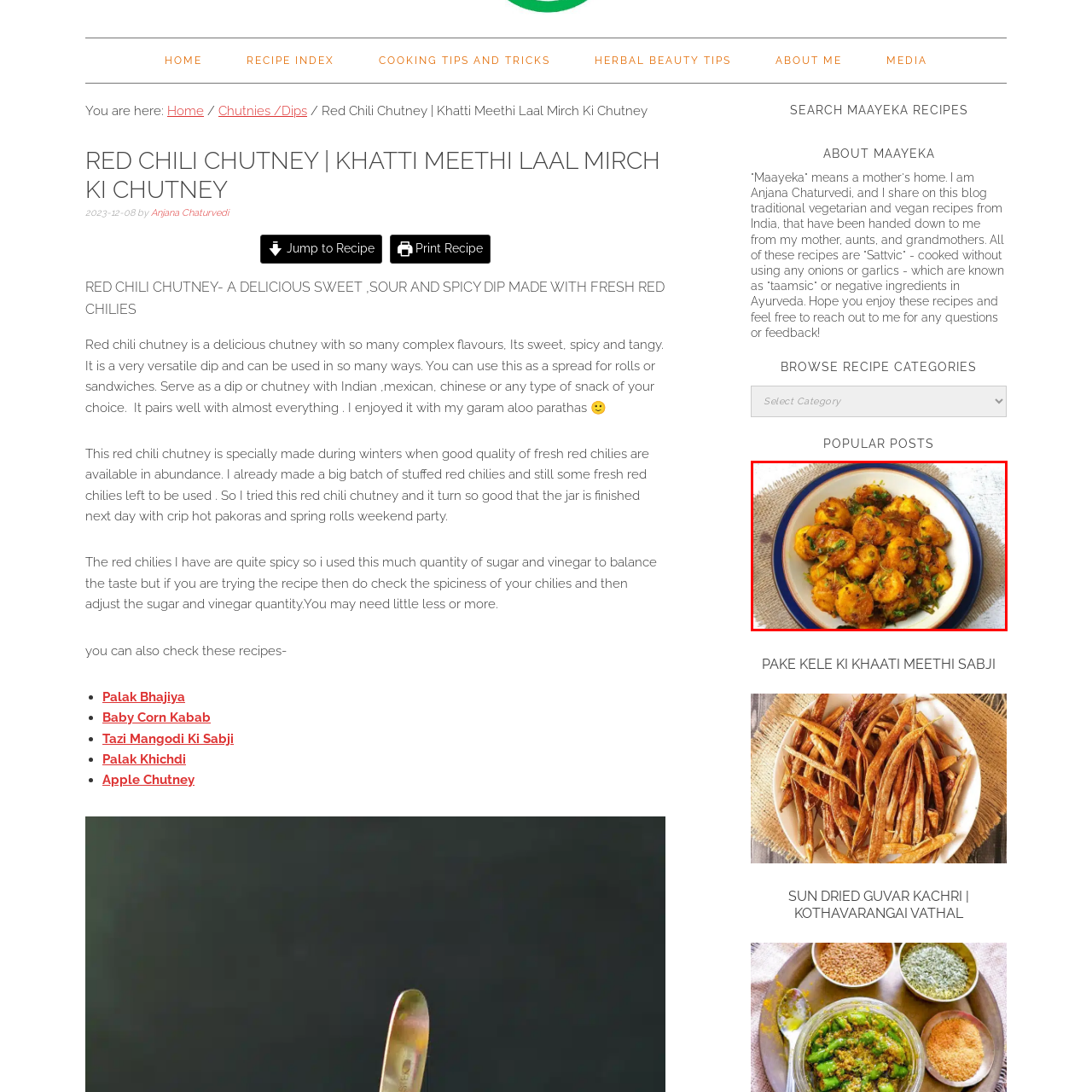Focus on the image marked by the red bounding box and offer an in-depth answer to the subsequent question based on the visual content: What is the color of the traditional bowl?

The caption describes the bowl as 'traditional blue and white', suggesting that it has a classic and cultural significance in Indian cuisine.